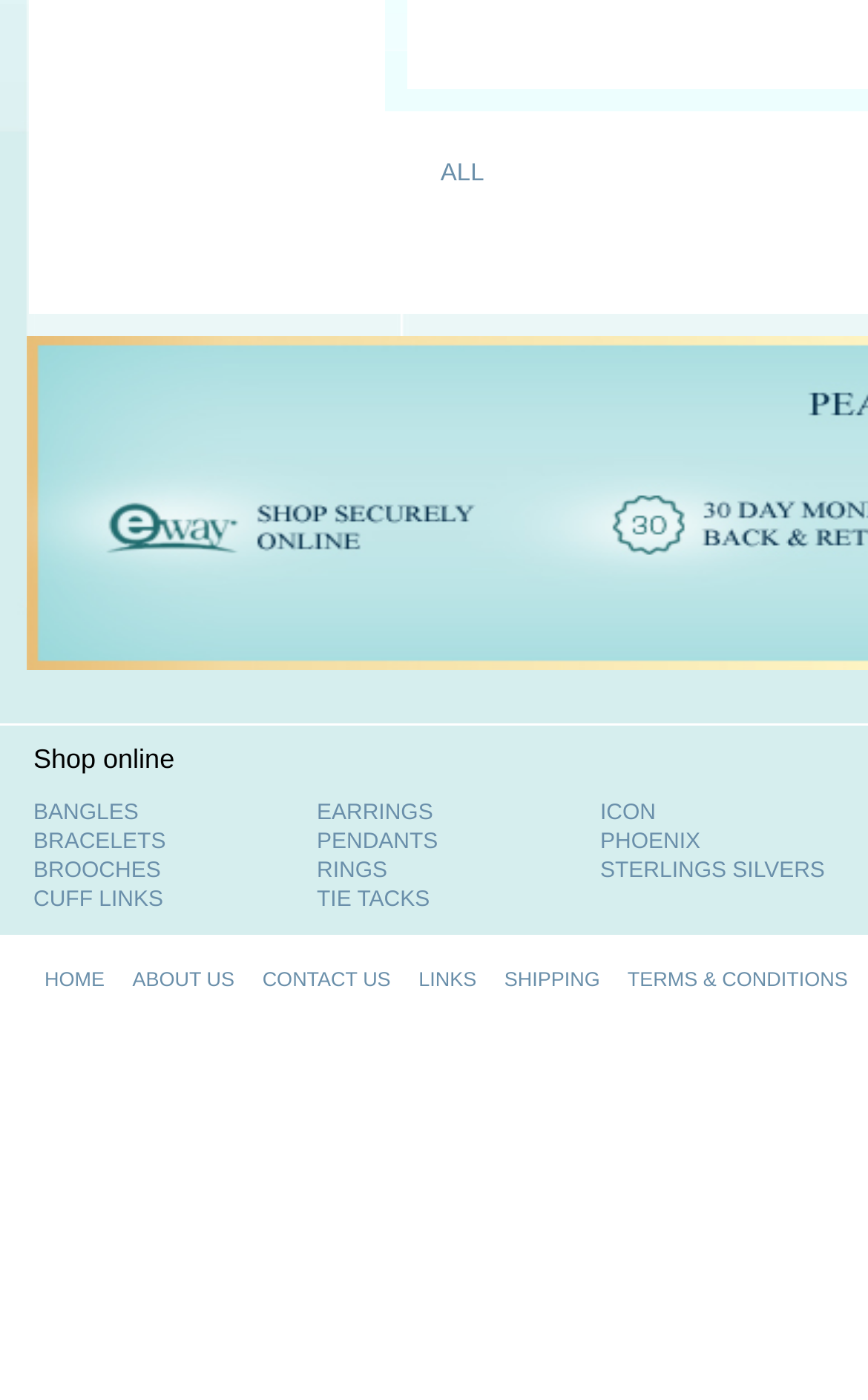Can you provide the bounding box coordinates for the element that should be clicked to implement the instruction: "check SHIPPING"?

[0.581, 0.692, 0.691, 0.707]